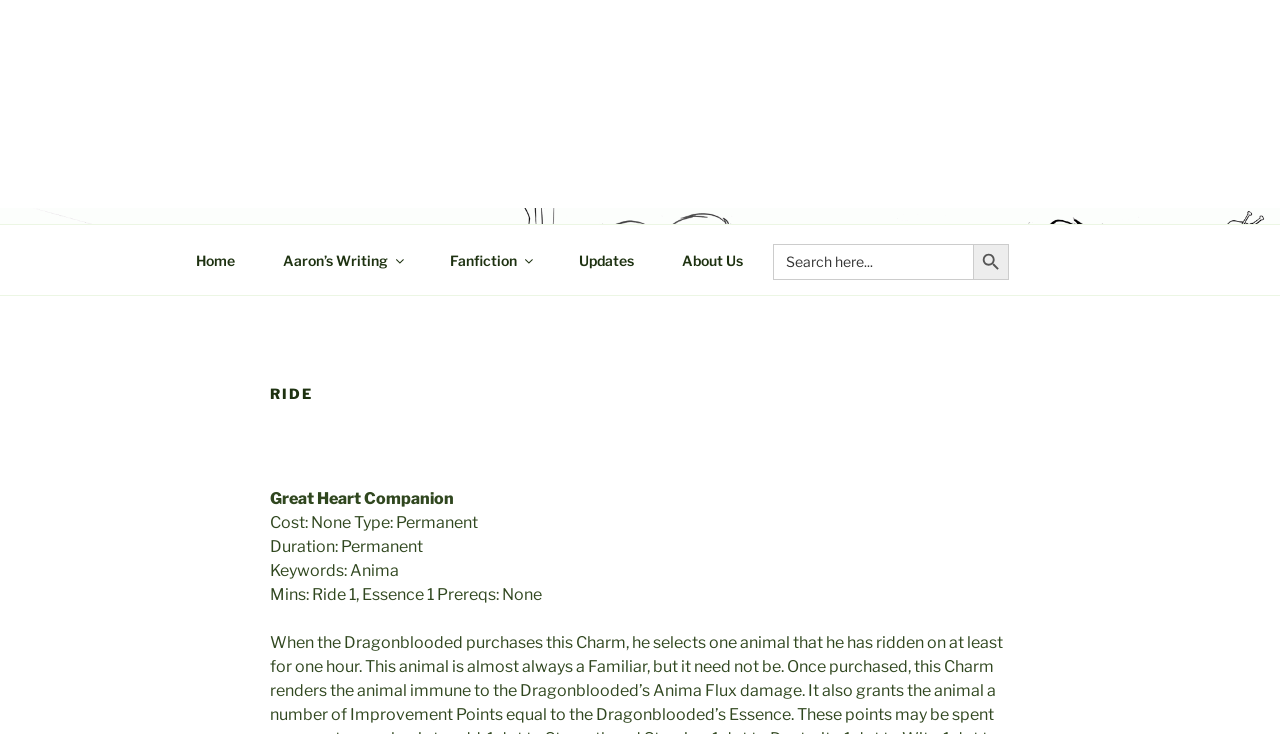Using the provided element description "Home", determine the bounding box coordinates of the UI element.

[0.139, 0.321, 0.197, 0.388]